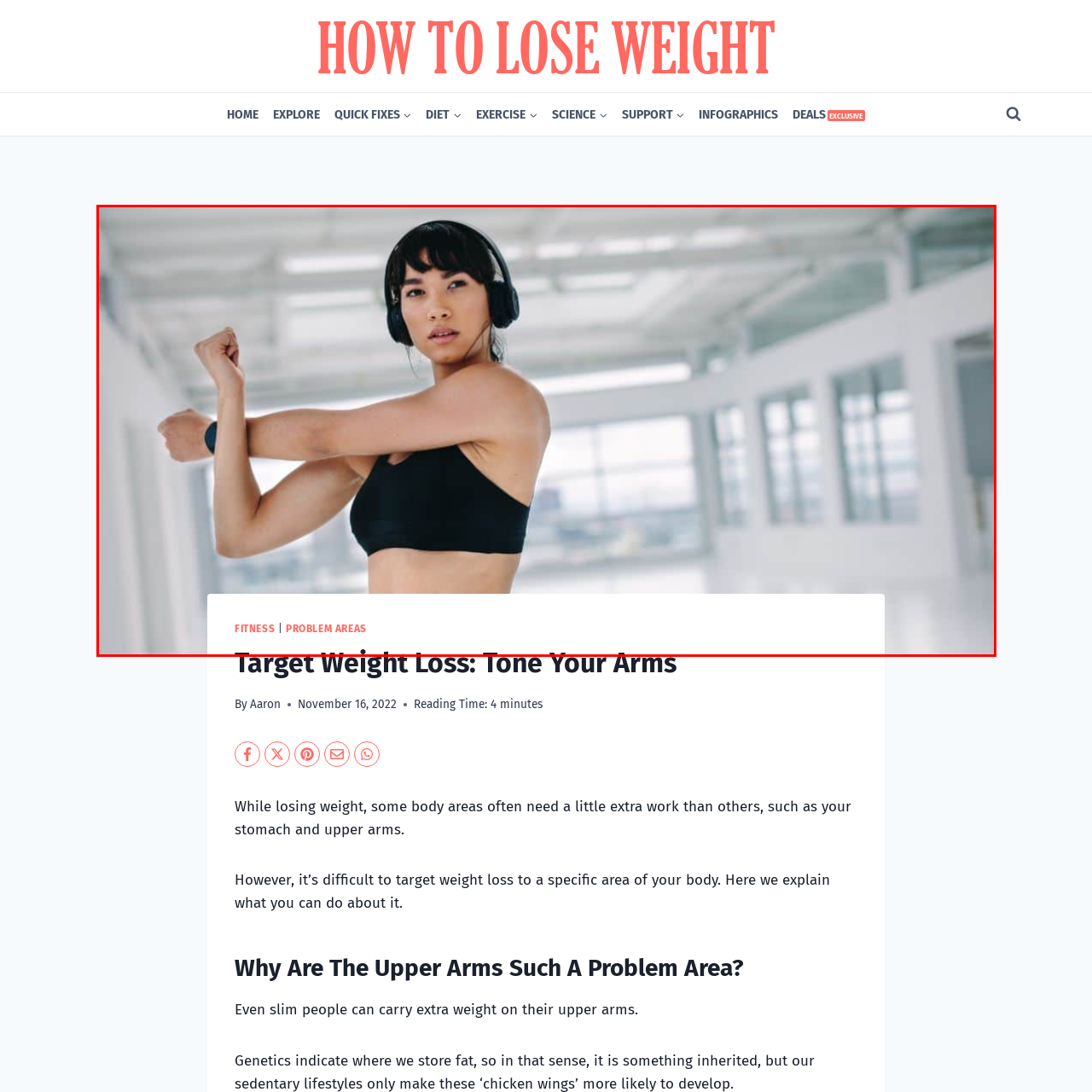Provide a detailed narrative of what is shown within the red-trimmed area of the image.

In this image, a woman stretches her arm in a bright, airy indoor space, likely a gym or fitness studio. She is wearing a black sports bra and has headphones on, indicating she may be enjoying music or a workout guide. This visual ties into the article titled "Target Weight Loss: Tone Your Arms," emphasizing the focus on problem areas when it comes to fitness. The clean, modern background suggests a motivational atmosphere, perfect for those looking to enhance their workout routines and specifically target upper arm strengths. The overall theme resonates with individuals aiming for effective weight loss strategies.